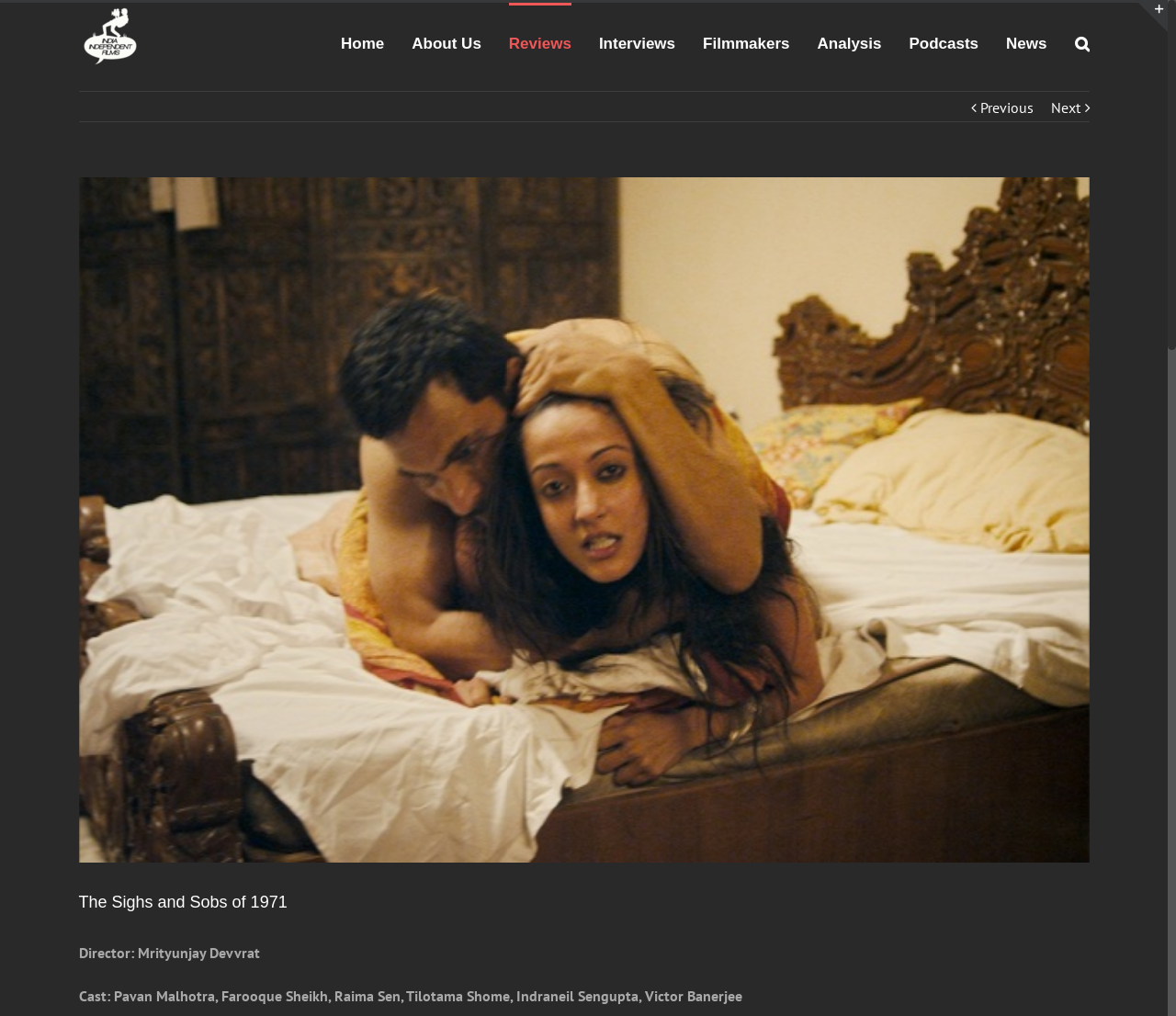Given the element description "alt="India Independent Films"" in the screenshot, predict the bounding box coordinates of that UI element.

[0.067, 0.003, 0.12, 0.069]